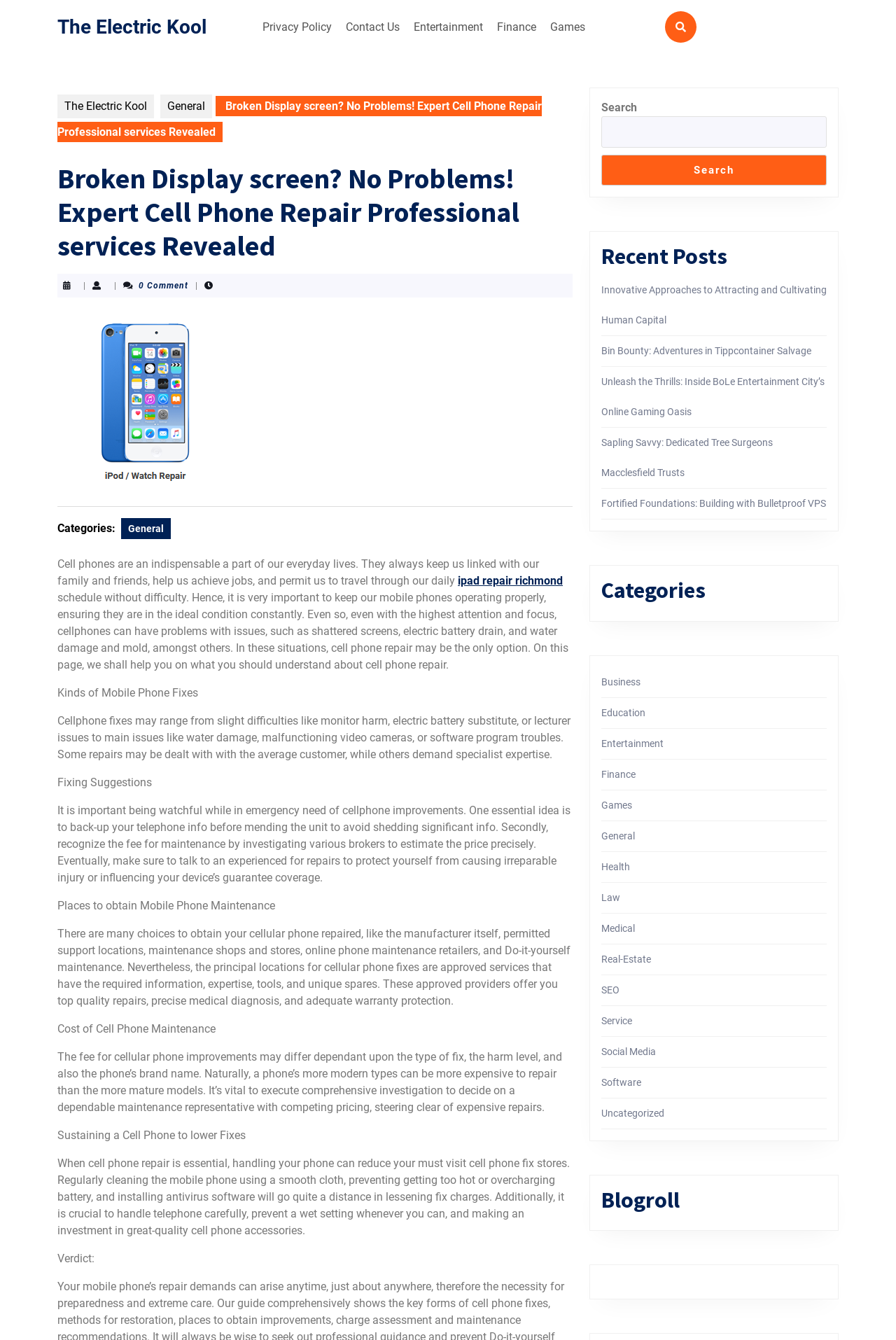Carefully examine the image and provide an in-depth answer to the question: What is the main topic of this webpage?

Based on the webpage content, it is clear that the main topic is cell phone repair. The heading 'Broken Display screen? No Problems! Expert Cell Phone Repair Professional services Revealed' and the subsequent paragraphs discussing various aspects of cell phone repair confirm this.